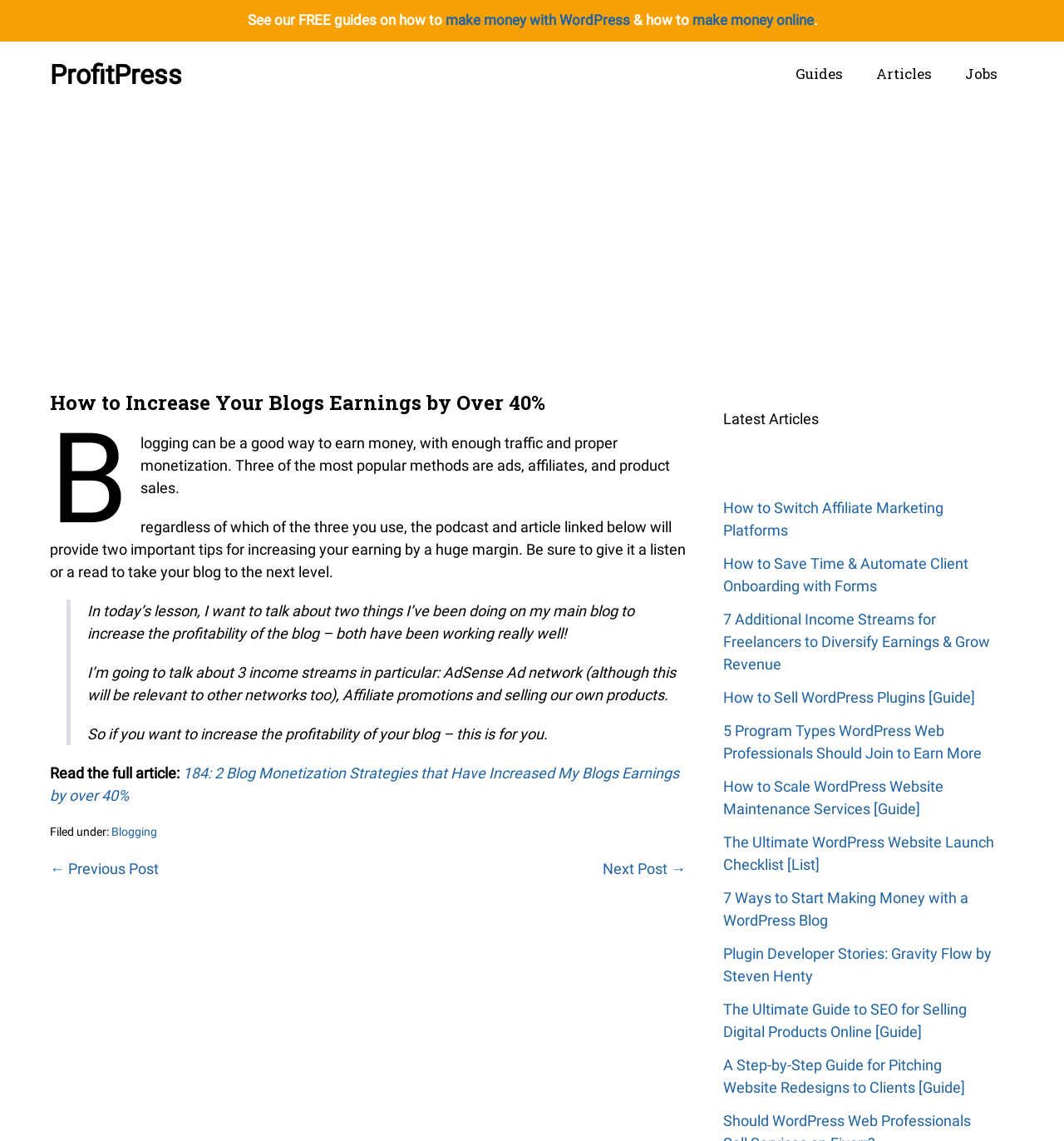Provide the bounding box coordinates of the HTML element described by the text: "aria-label="Advertisement" name="aswift_1" title="Advertisement"".

[0.031, 0.102, 0.969, 0.306]